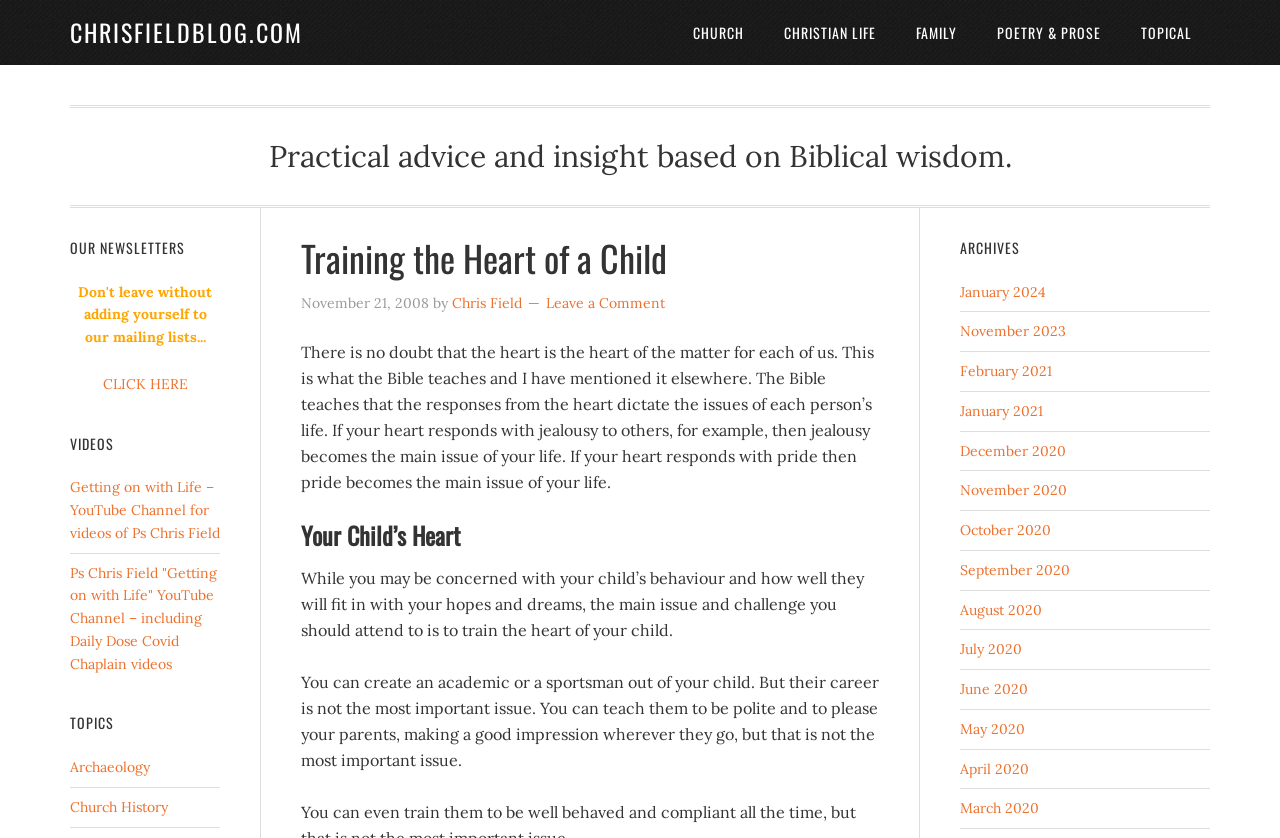Determine the bounding box coordinates for the area you should click to complete the following instruction: "Click on the 'Training the Heart of a Child' link".

[0.235, 0.275, 0.521, 0.339]